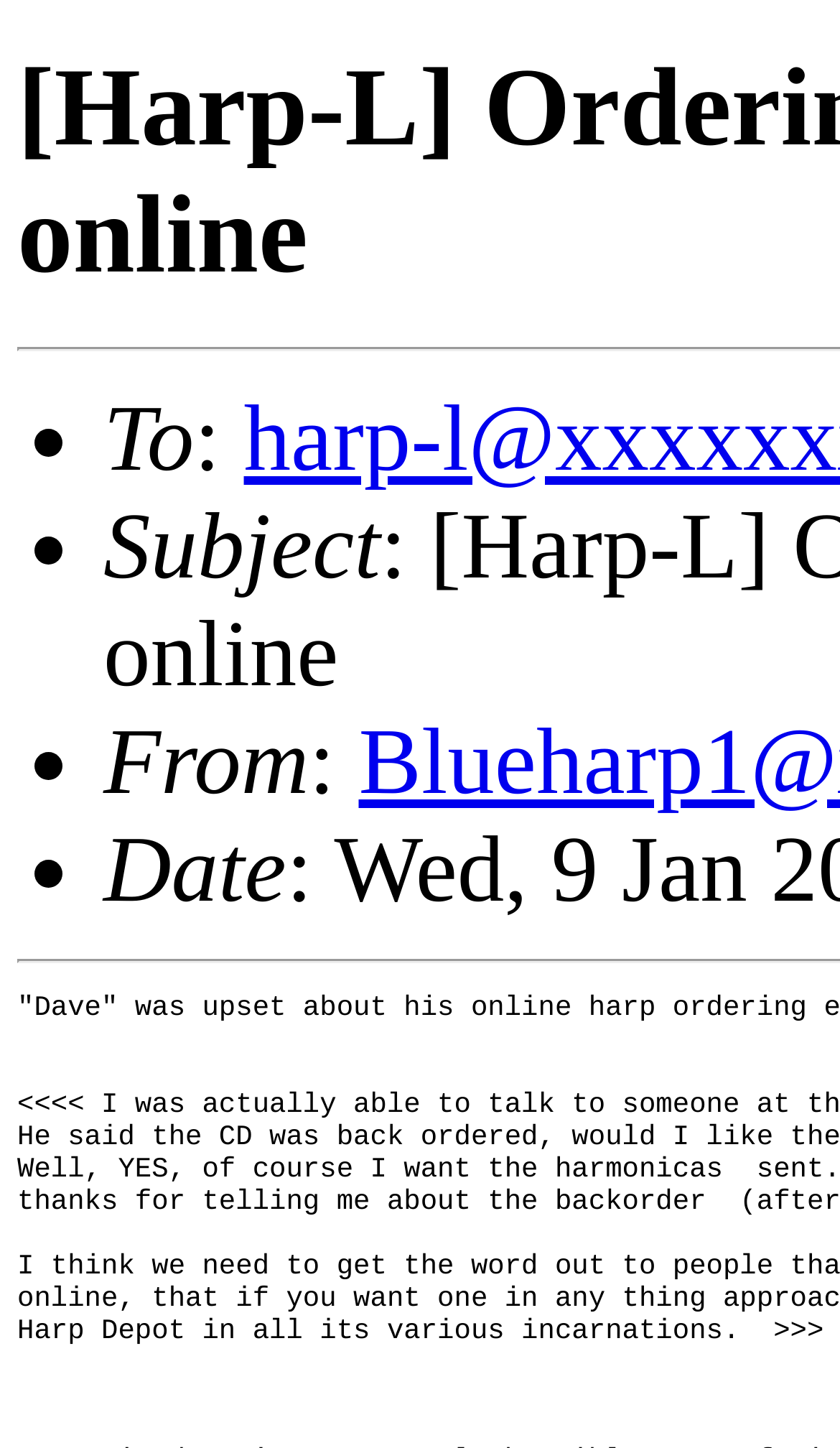Provide your answer to the question using just one word or phrase: How many list markers are present?

4